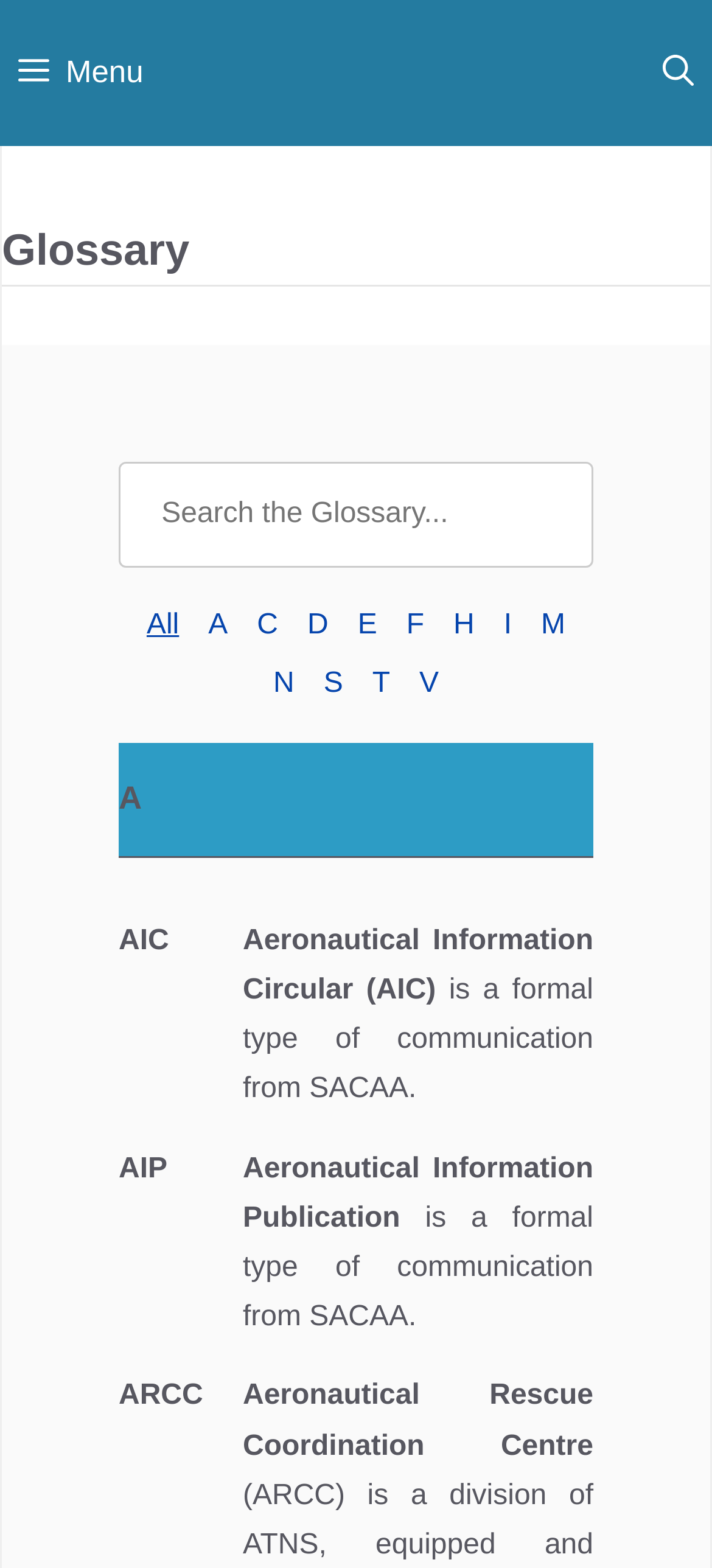Determine the bounding box coordinates of the area to click in order to meet this instruction: "Open the menu".

[0.0, 0.0, 0.227, 0.093]